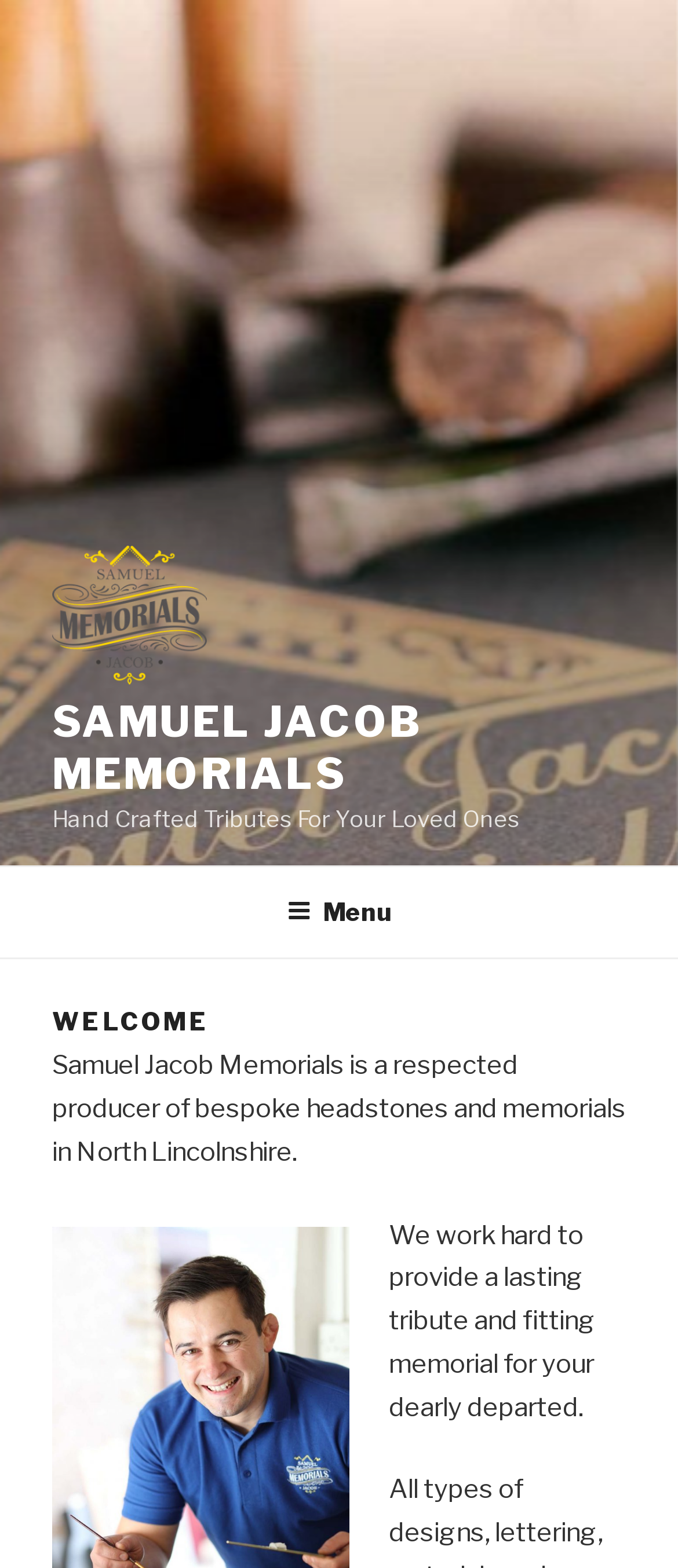What is the purpose of the company's products?
Please provide a comprehensive answer to the question based on the webpage screenshot.

This information can be found in the StaticText element that reads 'We work hard to provide a lasting tribute and fitting memorial for your dearly departed.'